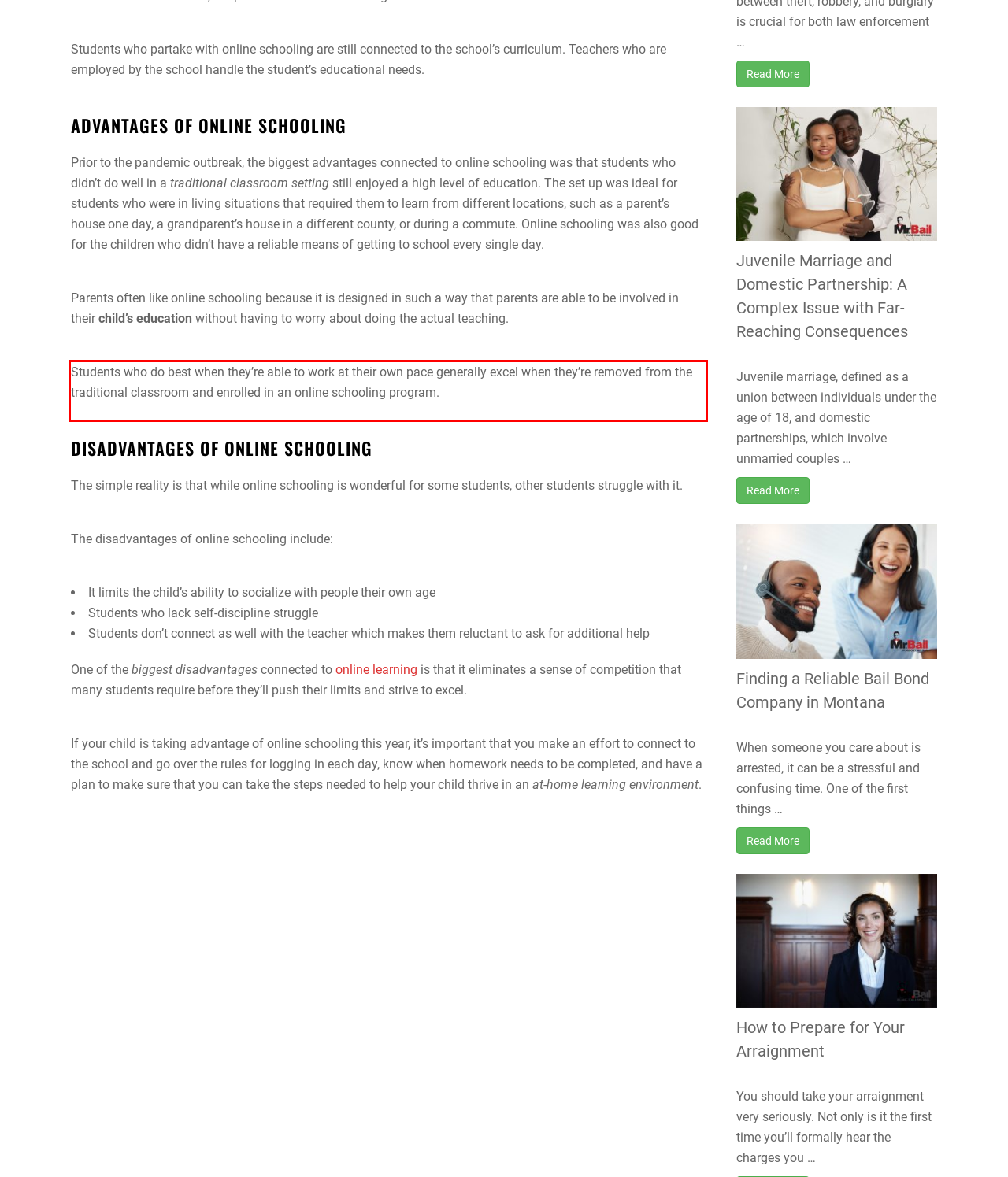Please look at the webpage screenshot and extract the text enclosed by the red bounding box.

Students who do best when they’re able to work at their own pace generally excel when they’re removed from the traditional classroom and enrolled in an online schooling program.